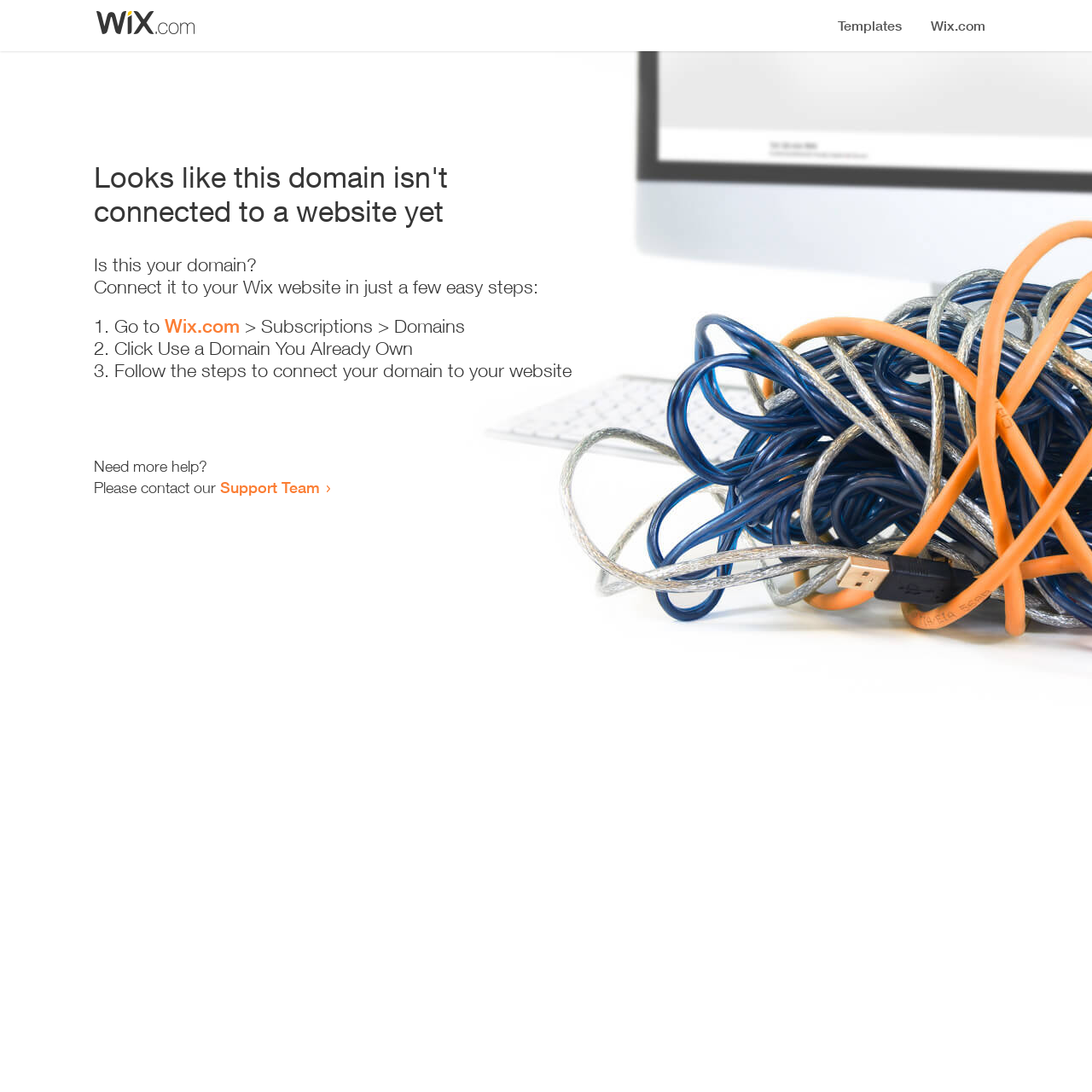Provide your answer in one word or a succinct phrase for the question: 
How many steps are required to connect the domain to a Wix website?

3